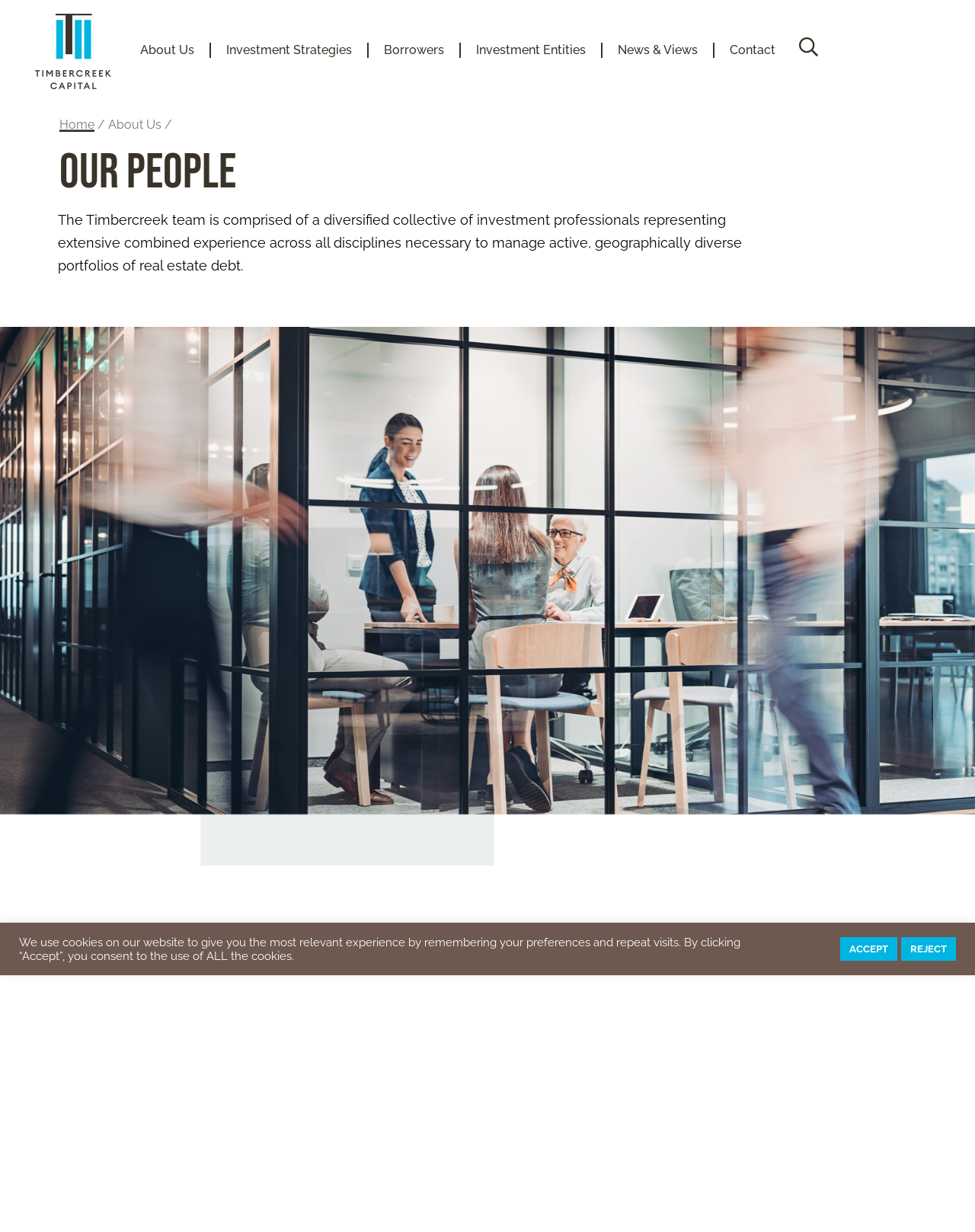Explain the webpage's layout and main content in detail.

The webpage is about the "Our People" section of Timbercreek Capital, a company that comprises investment professionals with broad experience in the investing phase. At the top left corner, there is a logo of Timbercreek Capital, accompanied by a link to the company's homepage. 

Below the logo, there is a navigation menu with six links: "About Us", "Investment Strategies", "Borrowers", "Investment Entities", "News & Views", and "Contact". These links are evenly spaced and span across the top of the page.

The main content of the page is divided into two sections. The first section has a heading "Our People" and describes the team's experience and expertise in the commercial real estate and mortgage lending industries. This section also features a large image that takes up most of the page's width.

The second section is further divided into three paragraphs of text, which describe the company's culture, values, and approach to customer service. Below these paragraphs, there is a heading "SENIOR LEADERSHIP TEAM", which suggests that the page may list the company's senior leaders, but this information is not provided in the accessibility tree.

At the bottom of the page, there is a cookie consent notification that informs users about the use of cookies on the website. The notification includes two buttons: "ACCEPT" and "REJECT", which allow users to consent to or decline the use of cookies.